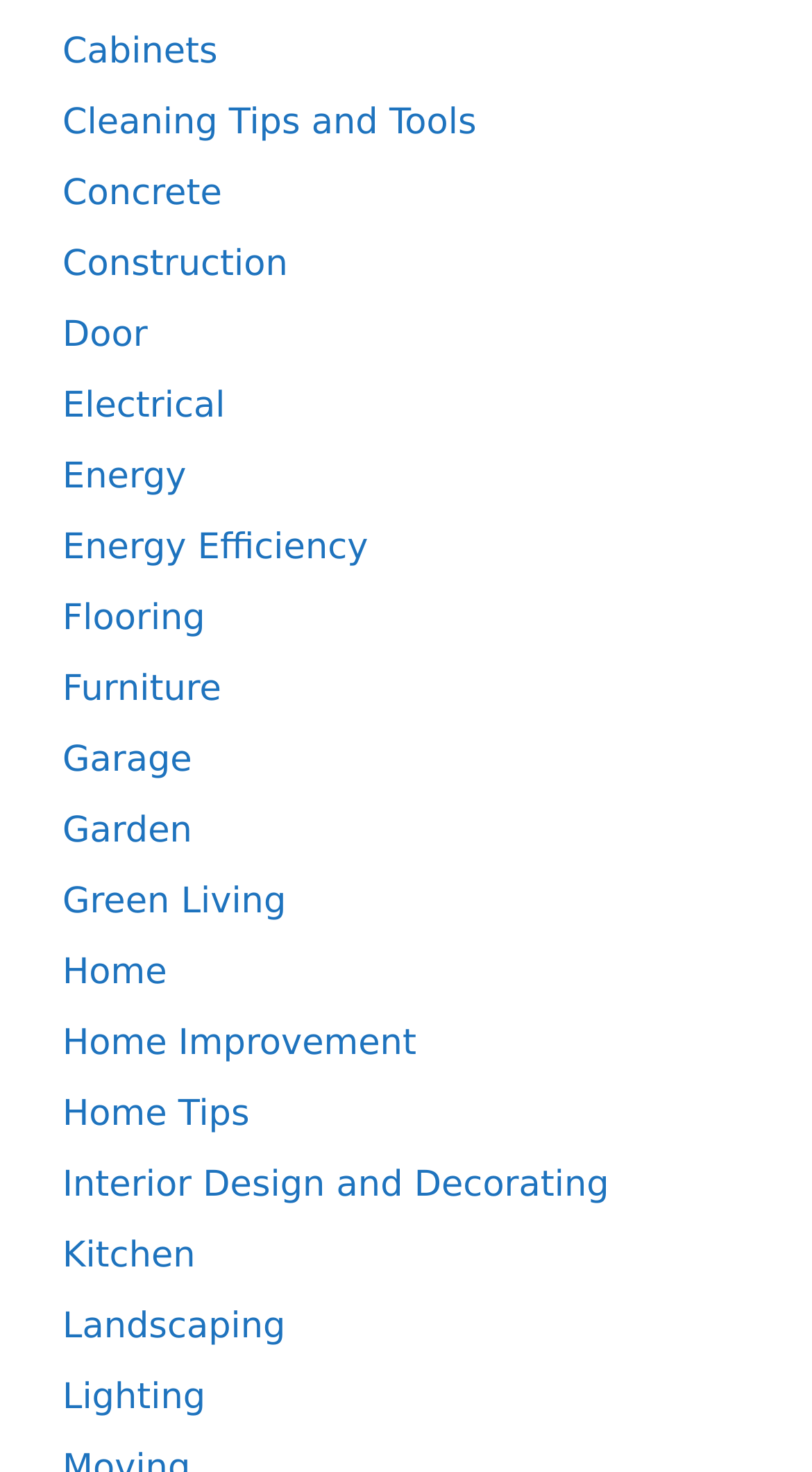Locate the bounding box of the UI element based on this description: "Home Tips". Provide four float numbers between 0 and 1 as [left, top, right, bottom].

[0.077, 0.743, 0.307, 0.771]